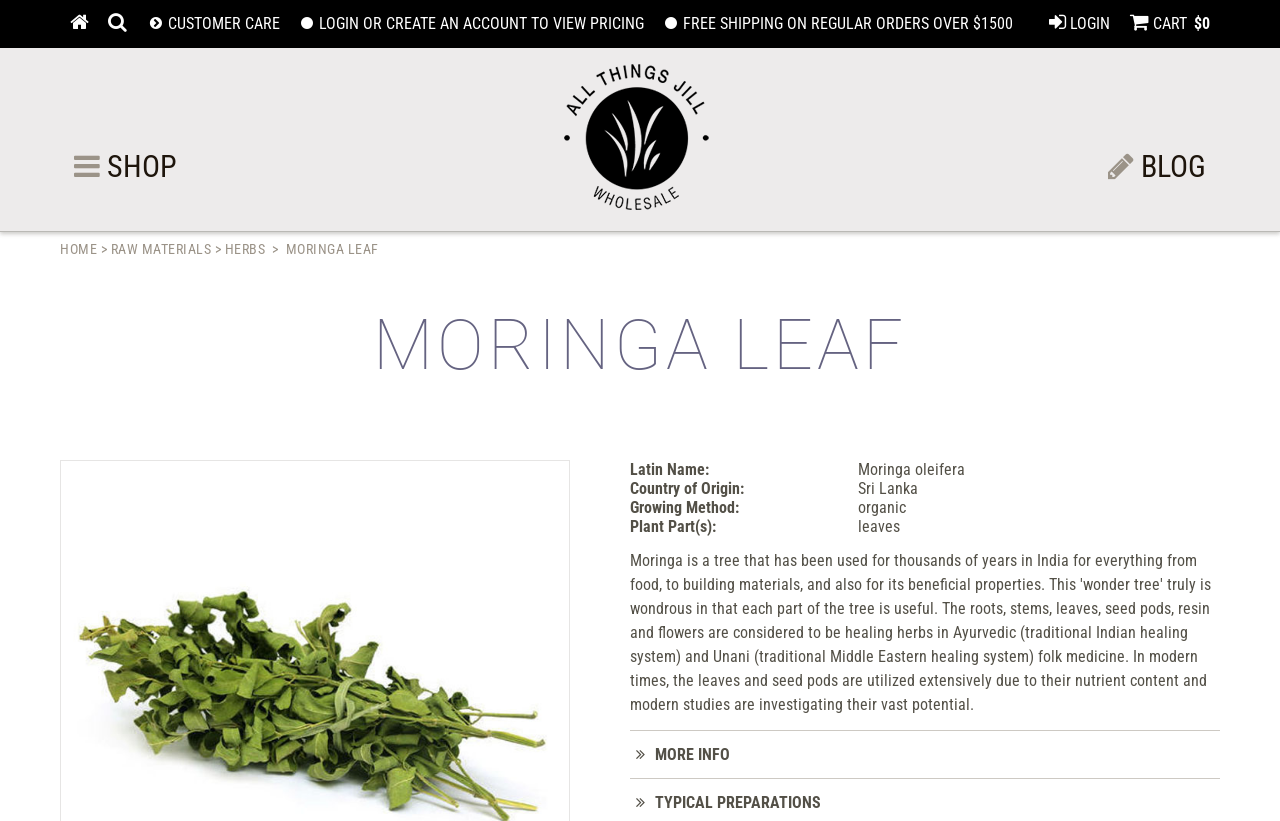Please provide a brief answer to the following inquiry using a single word or phrase:
What is the minimum order amount for free shipping?

$1500